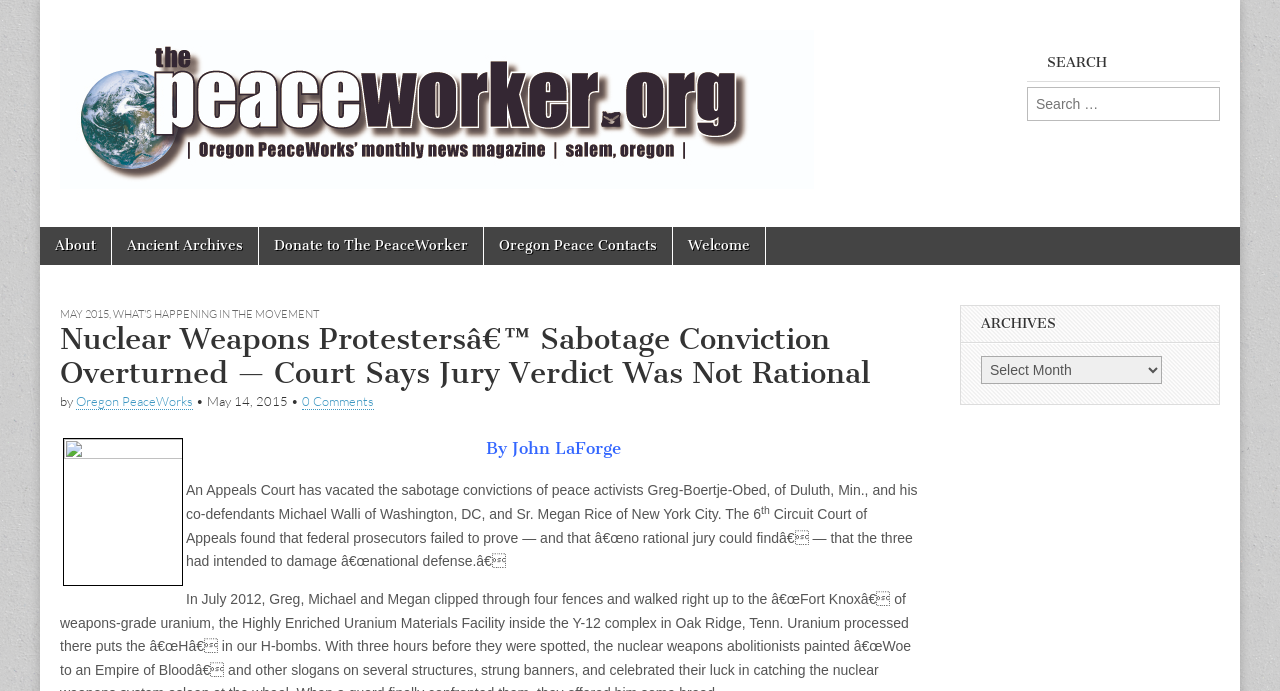What is the name of one of the peace activists mentioned in the main article?
Give a one-word or short-phrase answer derived from the screenshot.

Greg-Boertje-Obed